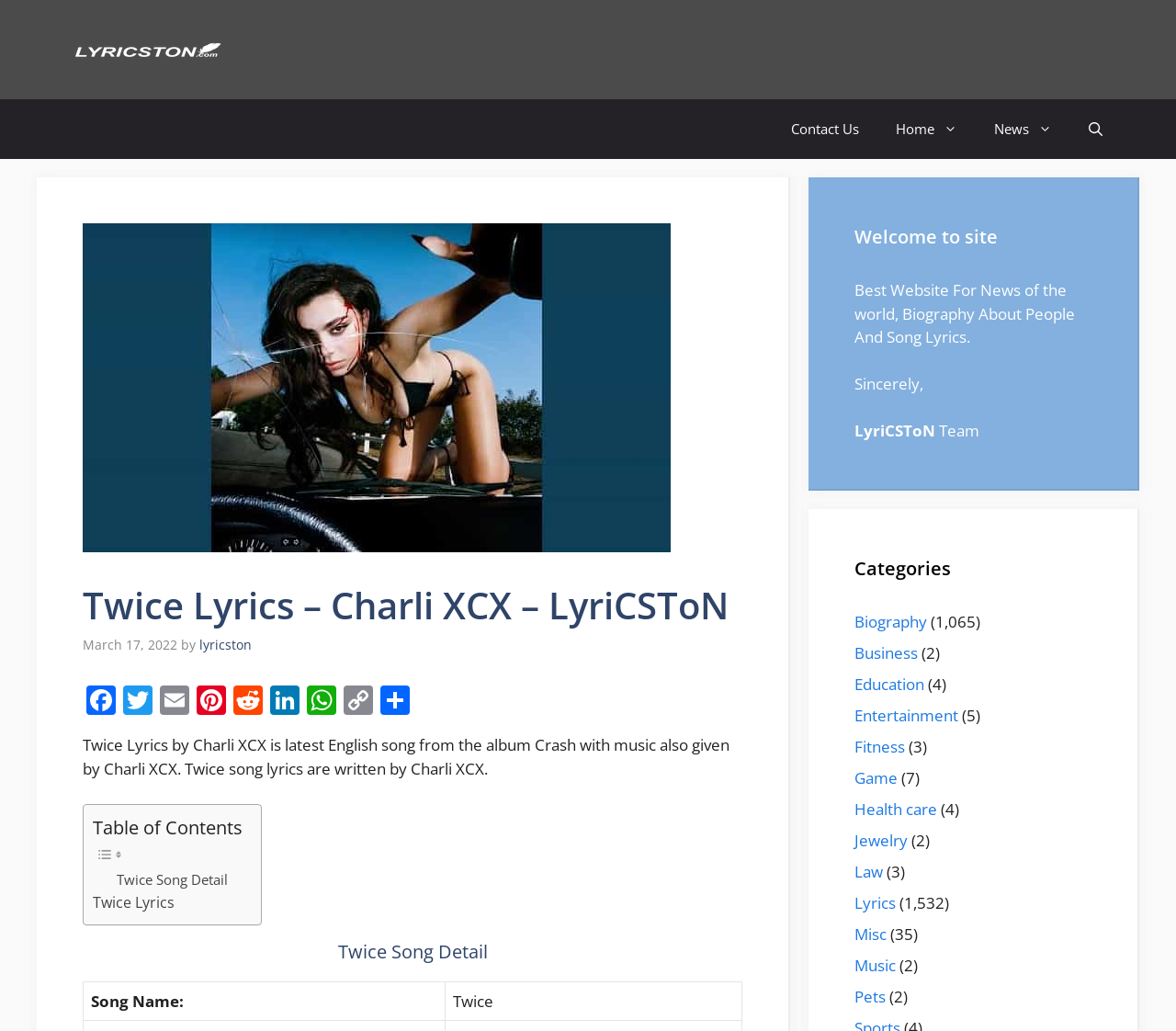Respond to the question below with a single word or phrase: Who is the singer of the song Twice?

Charli XCX